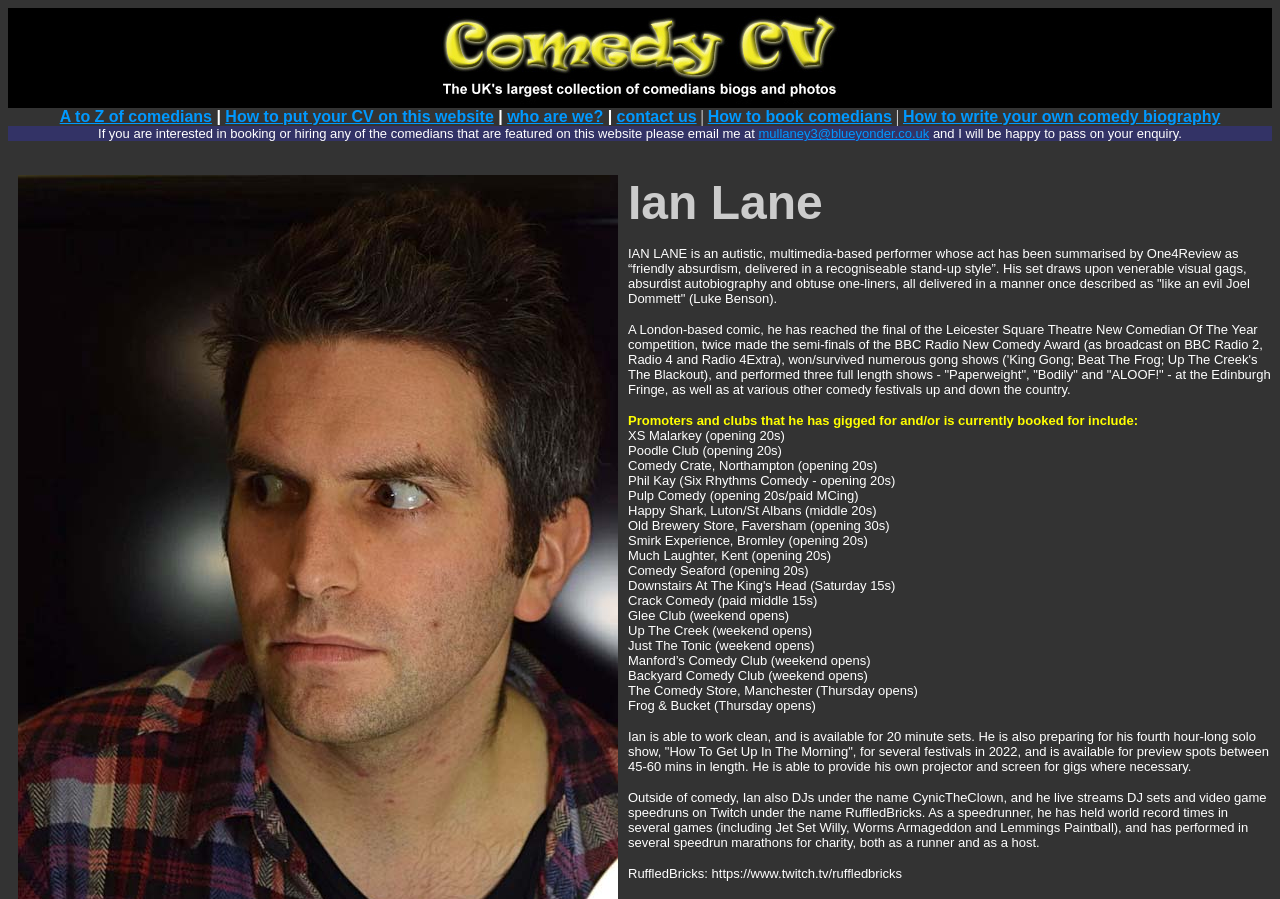How many links are in the top menu?
Answer the question with as much detail as you can, using the image as a reference.

I counted the number of links in the top menu by looking at the LayoutTableCell element with the text 'A to Z of comedians | How to put your CV on this website | who are we? | contact us | How to book comedians | How to write your own comedy biography'. There are 6 links in this menu.